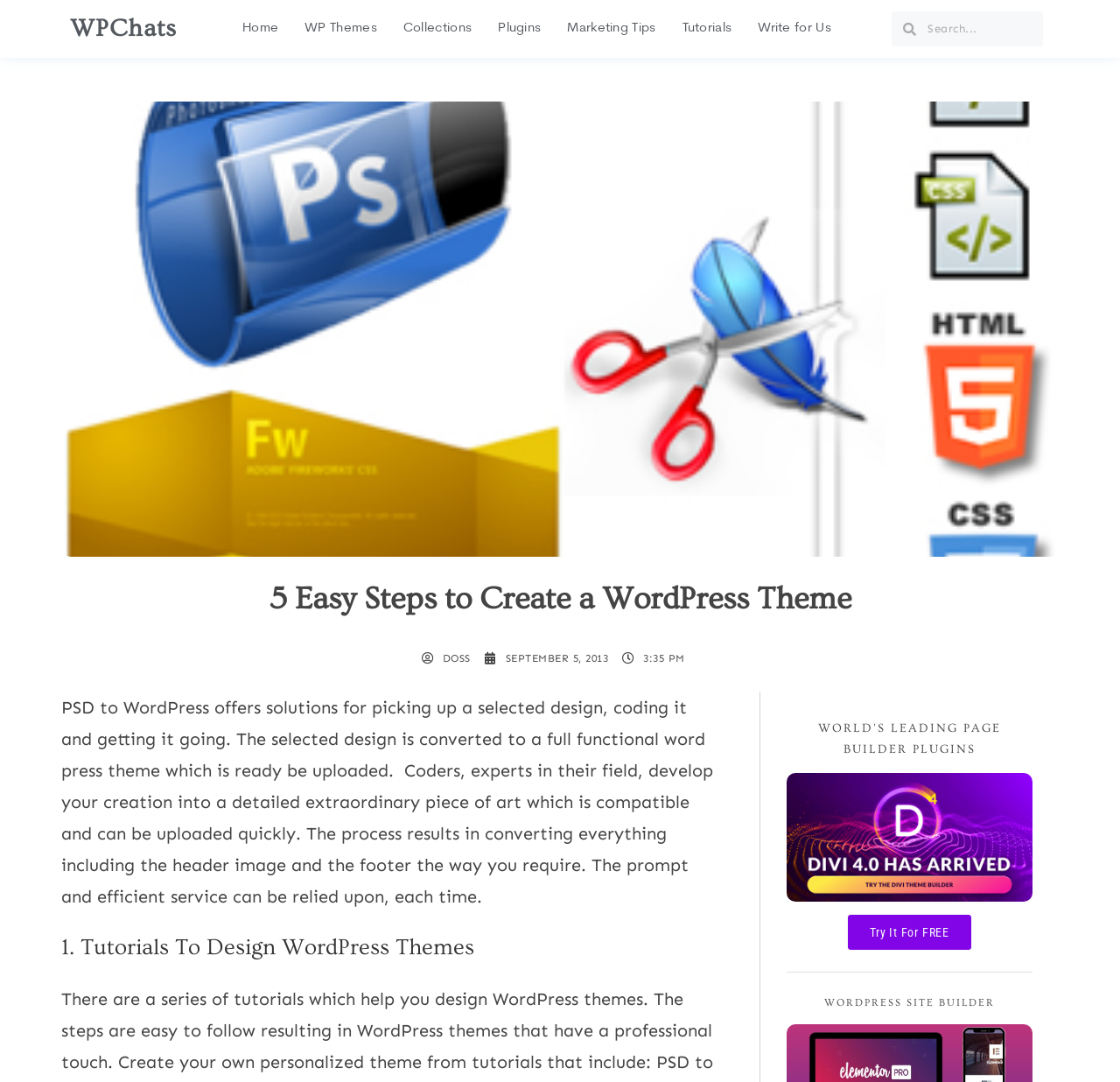Extract the bounding box coordinates of the UI element described: "alt="elegant themes page builder plugin"". Provide the coordinates in the format [left, top, right, bottom] with values ranging from 0 to 1.

[0.702, 0.714, 0.922, 0.833]